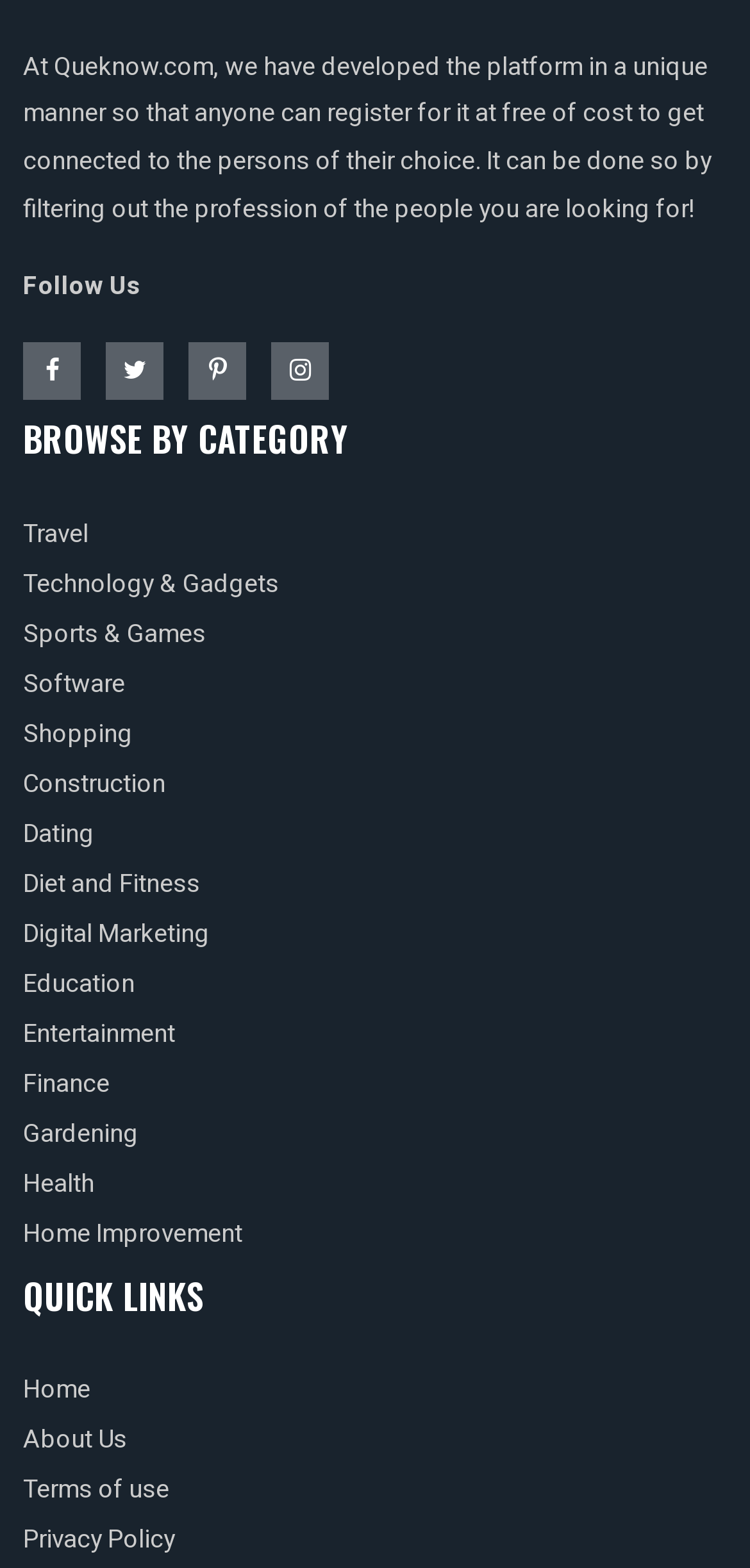What is the second quick link?
Answer the question with a single word or phrase by looking at the picture.

About Us